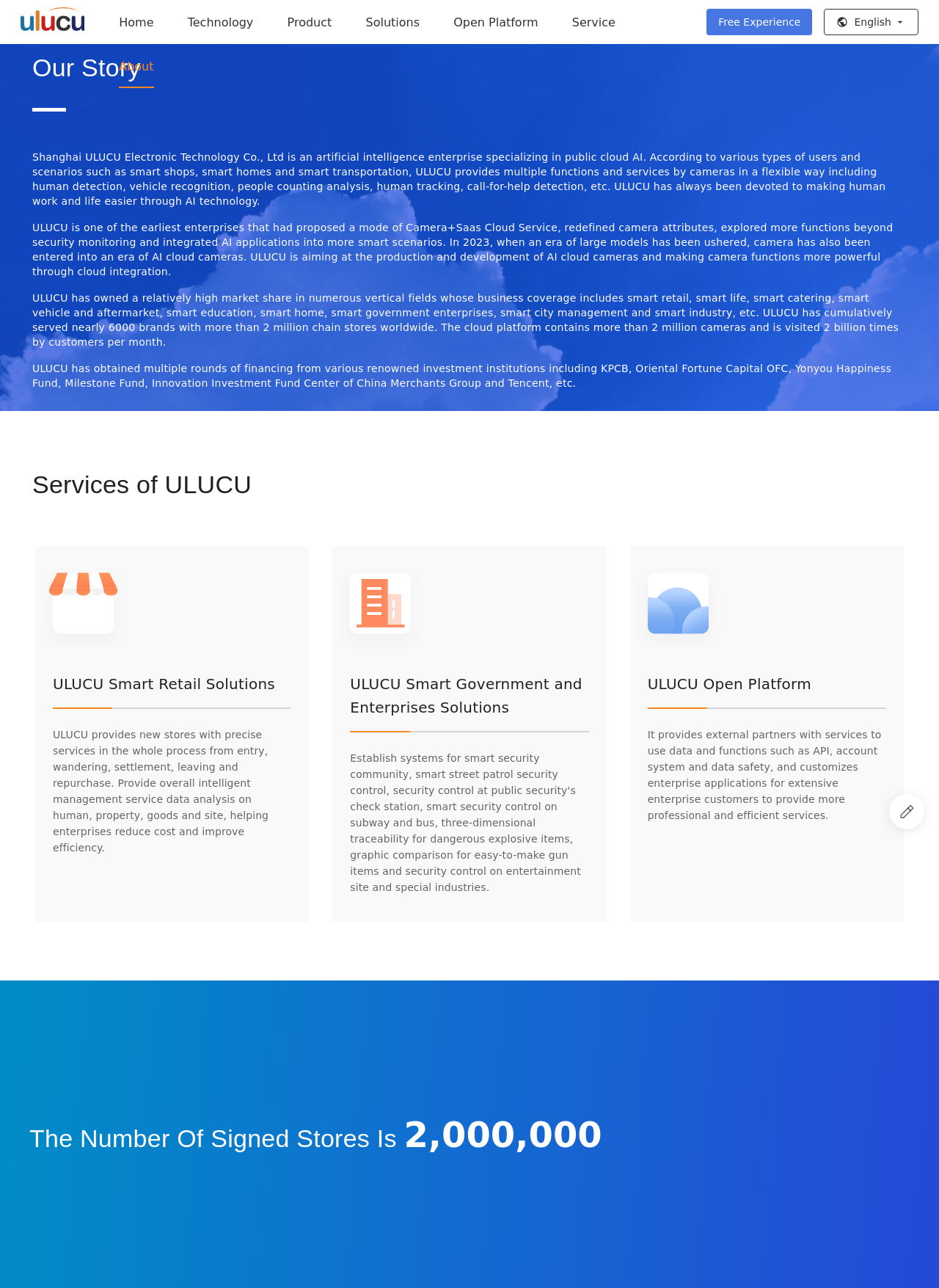Specify the bounding box coordinates of the element's area that should be clicked to execute the given instruction: "Select a language from the content language selector". The coordinates should be four float numbers between 0 and 1, i.e., [left, top, right, bottom].

[0.878, 0.007, 0.978, 0.027]